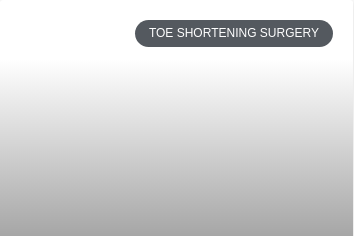Explain in detail what you see in the image.

The image prominently features a button labeled "TOE SHORTENING SURGERY," suggesting a focus on a specific medical procedure related to foot health. This button likely serves as a navigational element that provides access to comprehensive guides or articles about toe shortening surgery, its benefits, and patient considerations. The context indicates that toe shortening surgery is an important topic for those seeking relief from discomfort caused by long toes or related conditions. The design and placement of the button enhance the accessibility of important information for individuals interested in this surgical option.